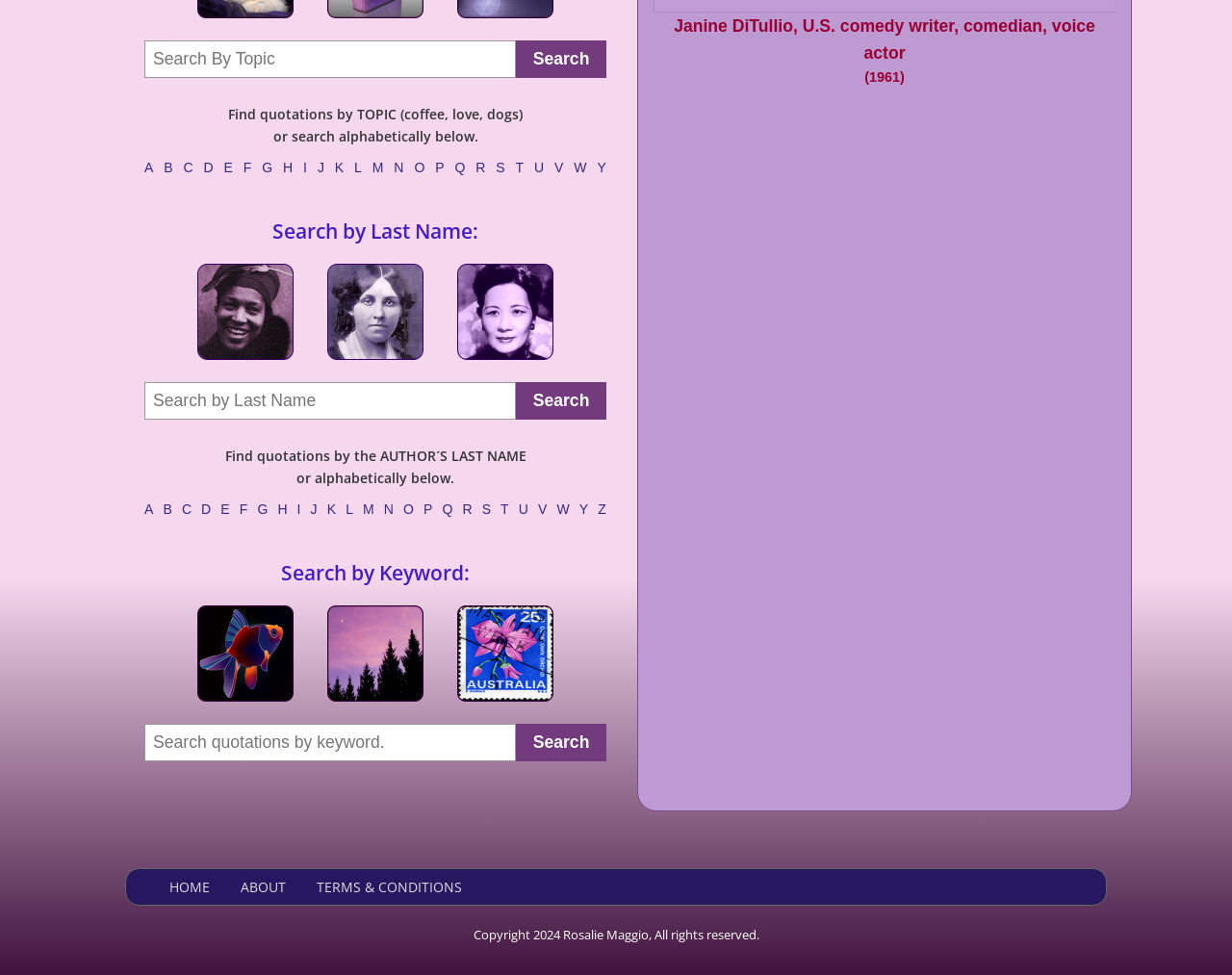Determine the bounding box coordinates in the format (top-left x, top-left y, bottom-right x, bottom-right y). Ensure all values are floating point numbers between 0 and 1. Identify the bounding box of the UI element described by: Subscribe for Insights and Invitations

None